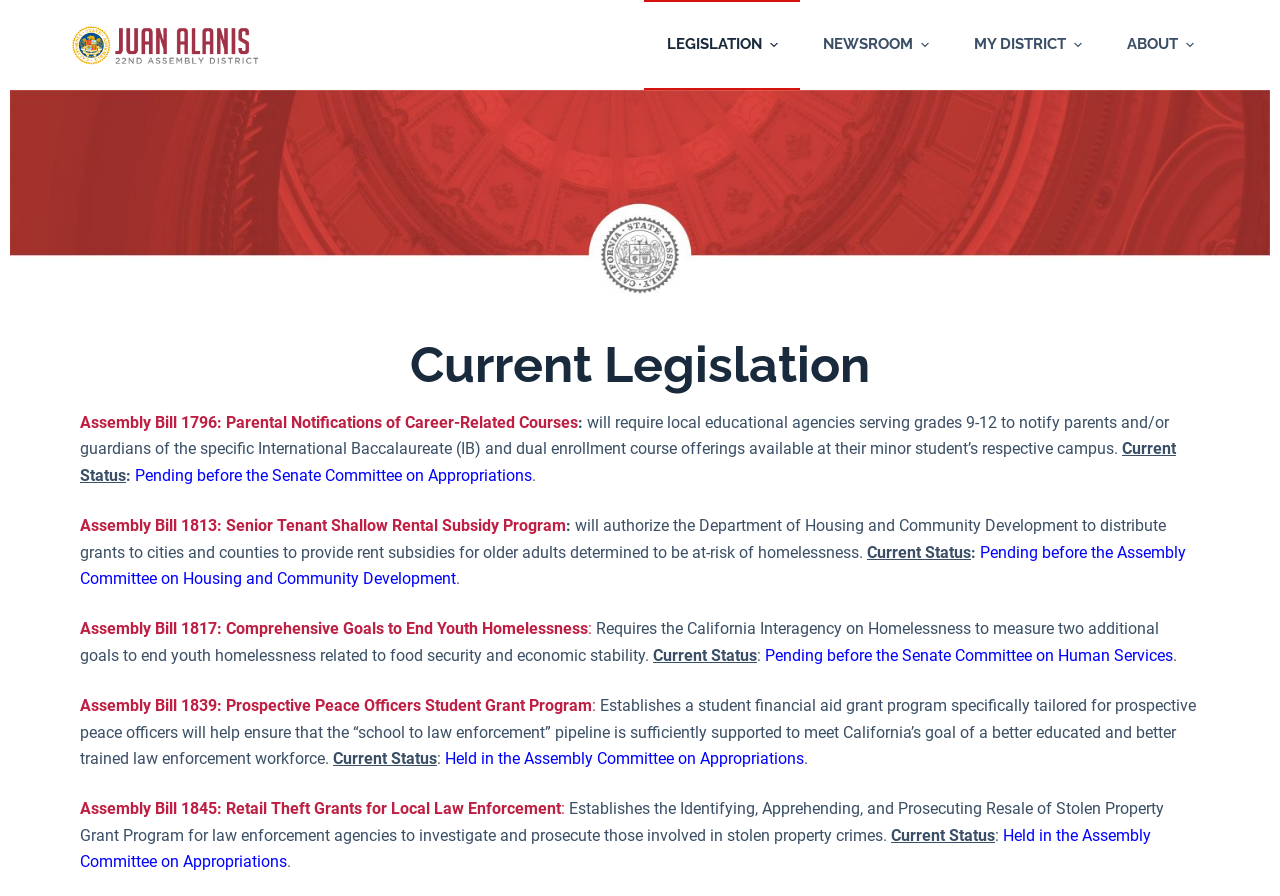Please indicate the bounding box coordinates for the clickable area to complete the following task: "Navigate to the 'NEWSROOM' page". The coordinates should be specified as four float numbers between 0 and 1, i.e., [left, top, right, bottom].

[0.625, 0.0, 0.743, 0.1]